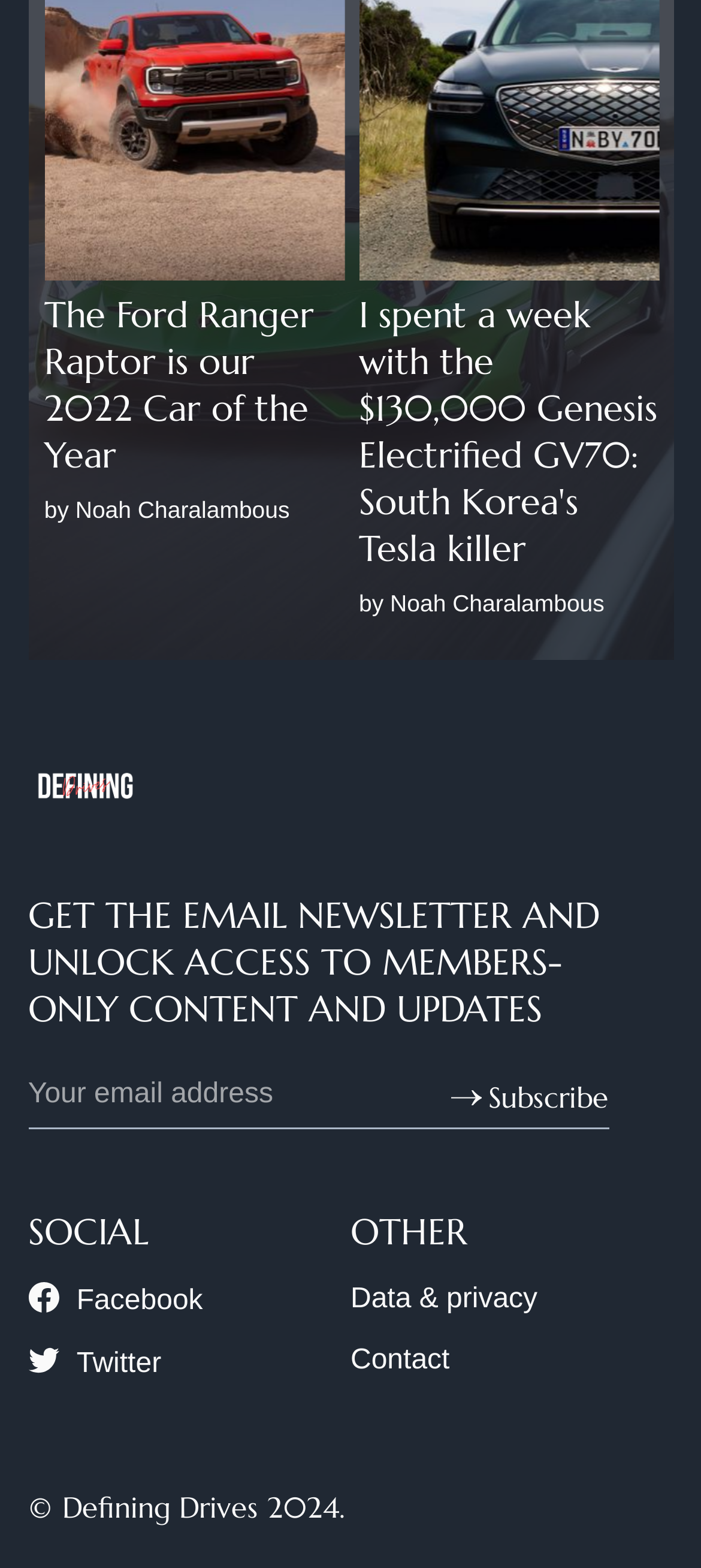What is the social media platform with a link?
Use the information from the screenshot to give a comprehensive response to the question.

I found the answer by looking at the links under the 'SOCIAL' heading. One of the links is labeled 'Facebook', which suggests that it is a link to the Facebook social media platform.